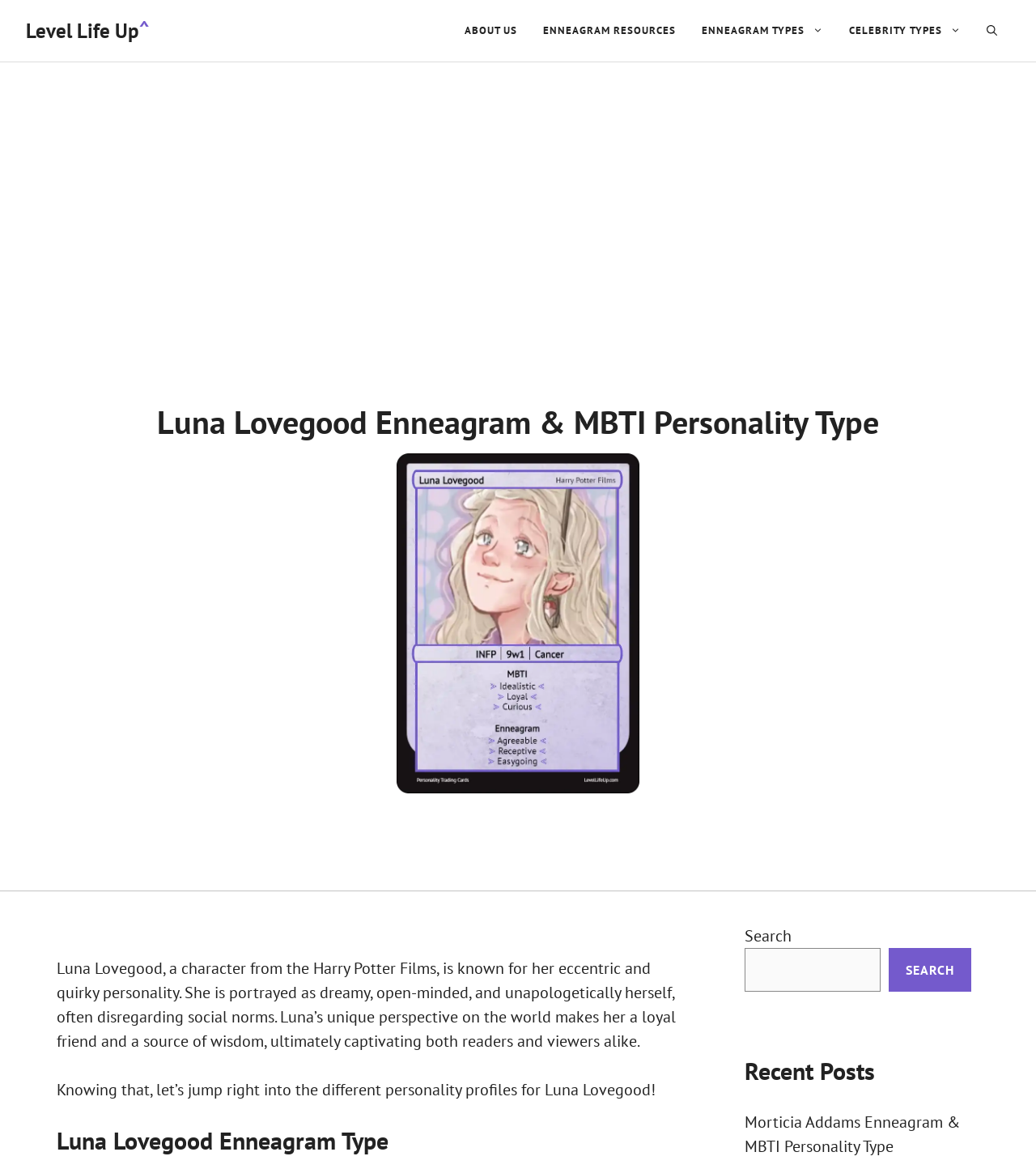Provide the bounding box coordinates of the area you need to click to execute the following instruction: "Search for something".

[0.719, 0.811, 0.85, 0.848]